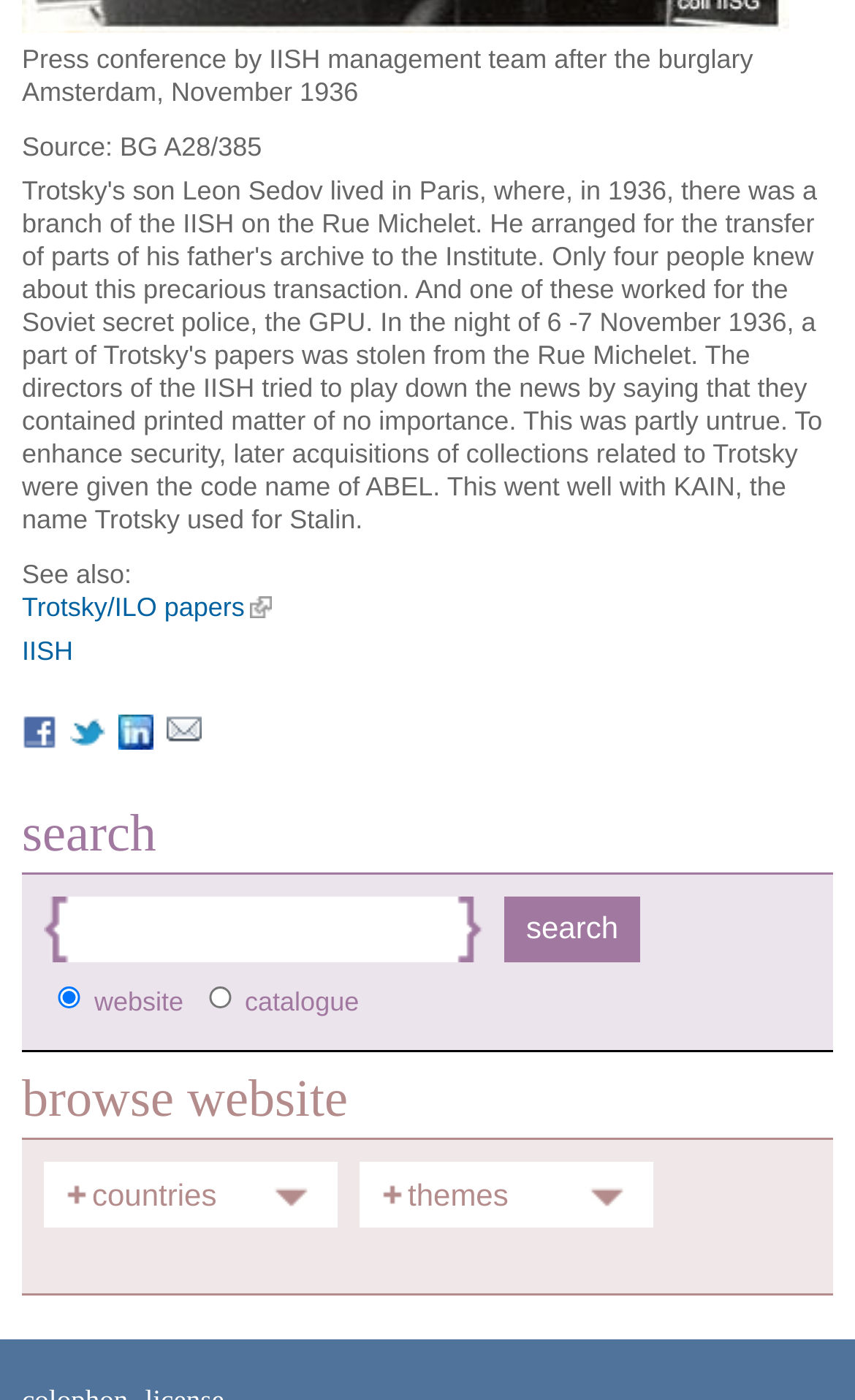Please specify the coordinates of the bounding box for the element that should be clicked to carry out this instruction: "Search this site". The coordinates must be four float numbers between 0 and 1, formatted as [left, top, right, bottom].

[0.051, 0.64, 0.564, 0.687]